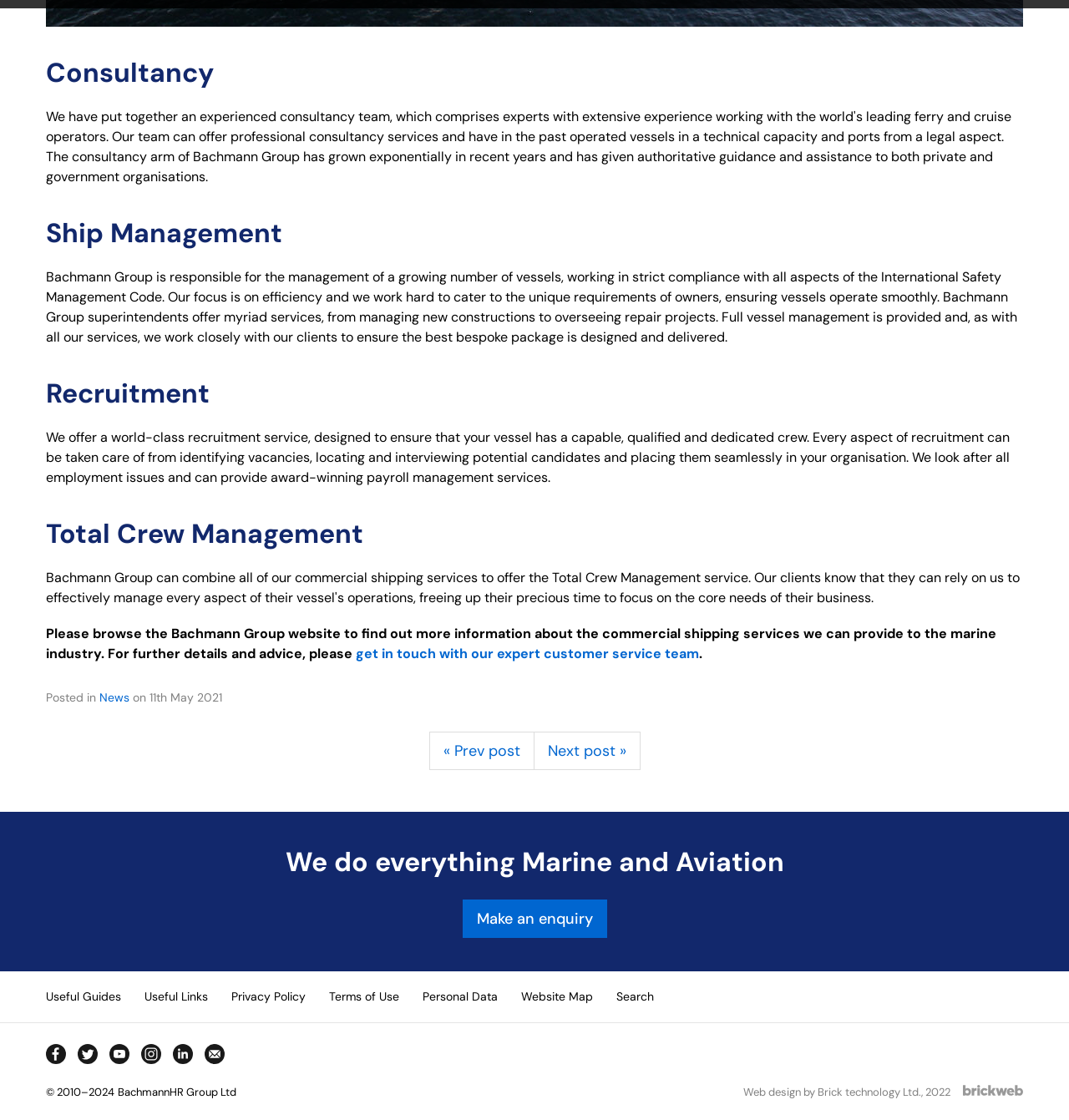Answer the question in a single word or phrase:
What services does Bachmann Group offer?

Consultancy, Ship Management, Recruitment, Total Crew Management